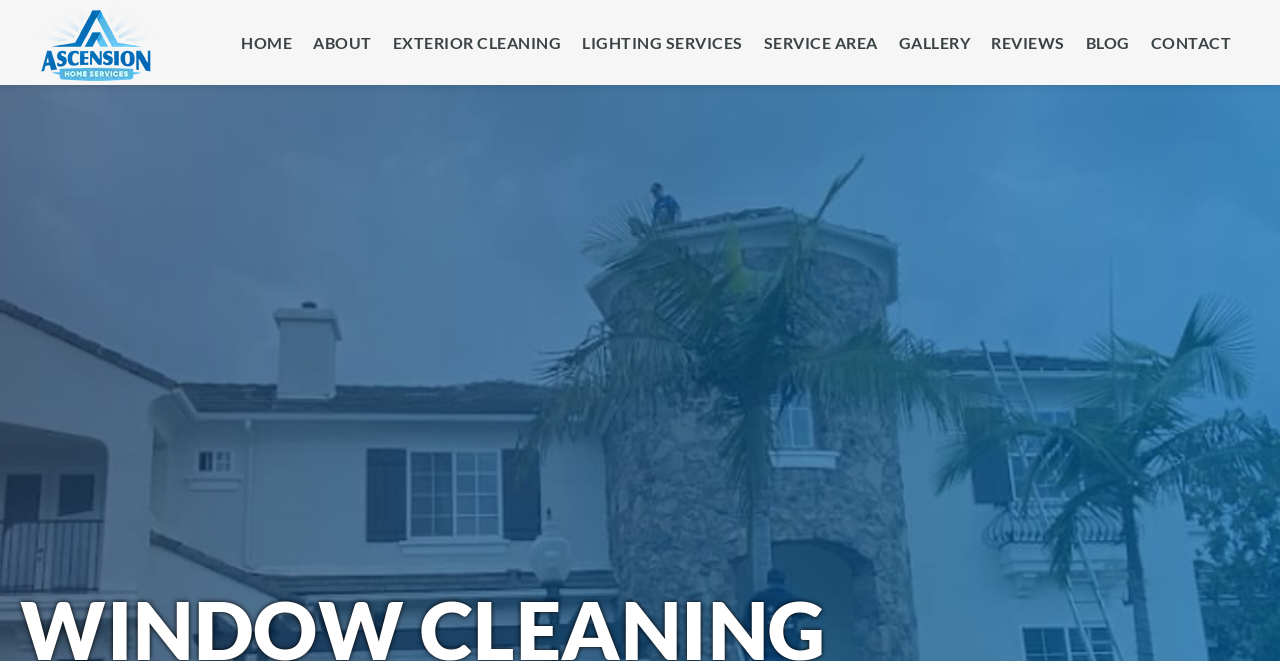Analyze the image and answer the question with as much detail as possible: 
What is the last navigation link?

I looked at the link elements that are direct children of the root element and found that the last one is 'CONTACT'.